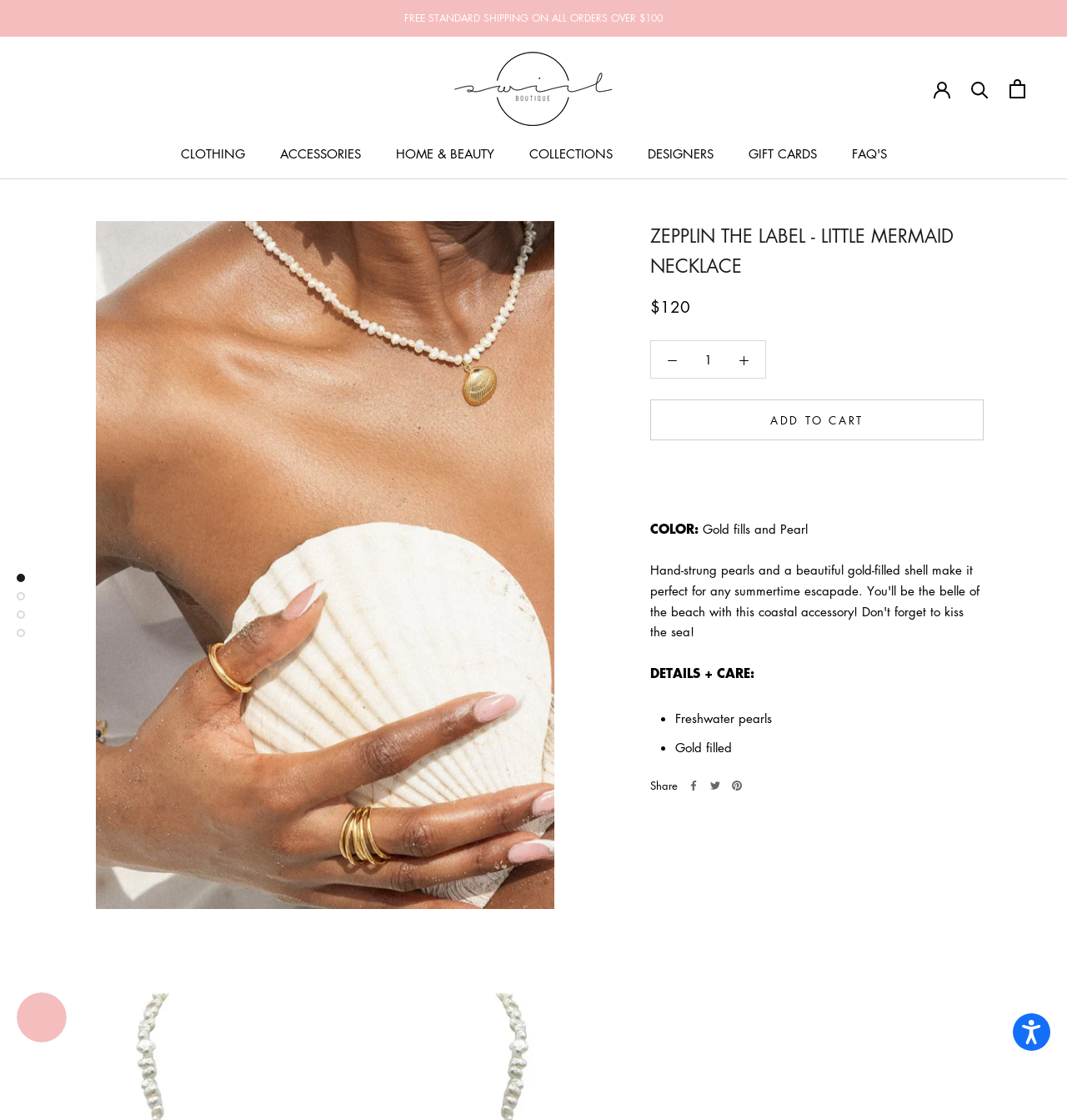Find the bounding box coordinates of the clickable area that will achieve the following instruction: "Search for products".

[0.91, 0.071, 0.927, 0.087]